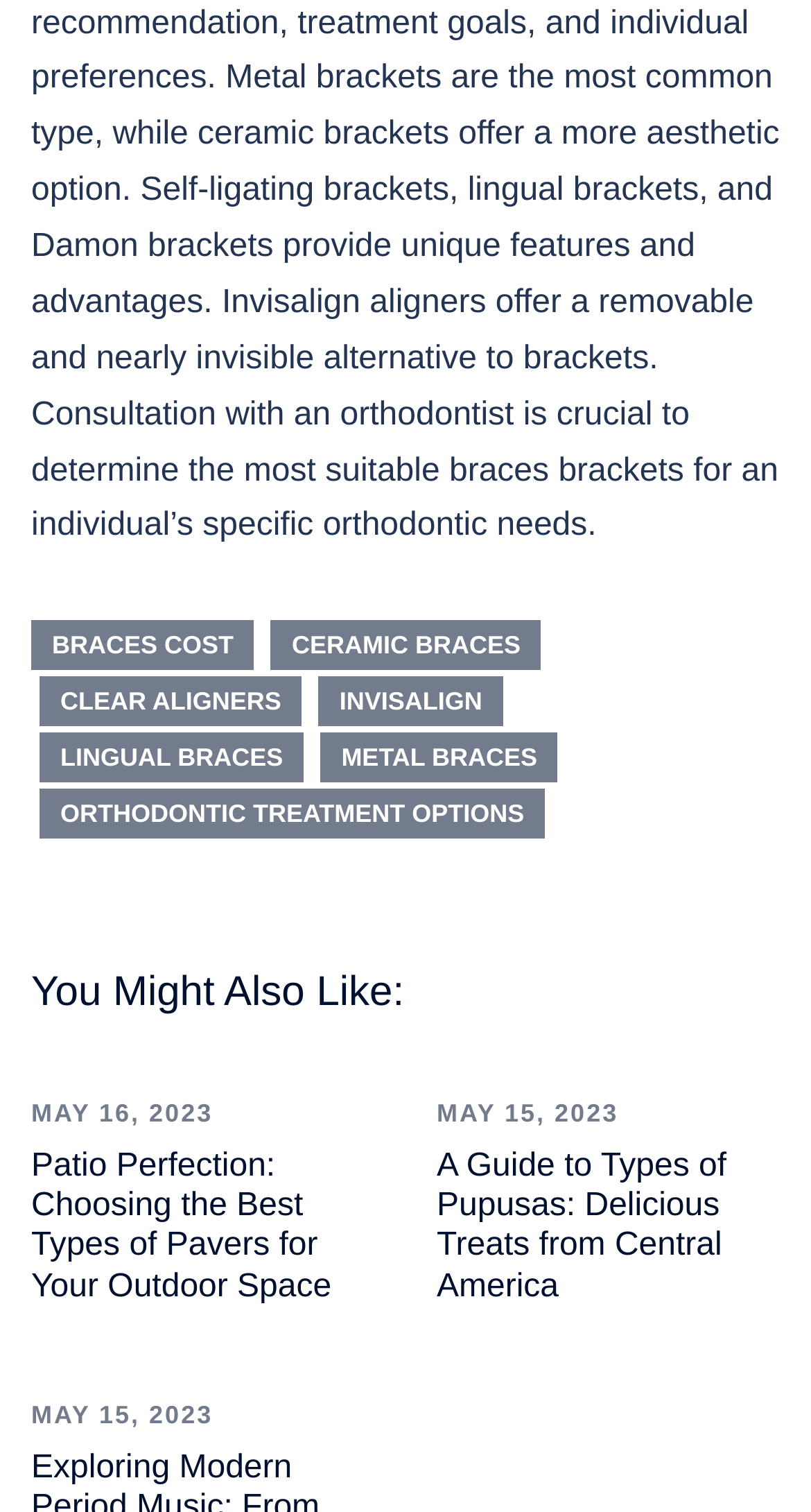Please locate the bounding box coordinates for the element that should be clicked to achieve the following instruction: "Click on 'BRACES COST'". Ensure the coordinates are given as four float numbers between 0 and 1, i.e., [left, top, right, bottom].

[0.038, 0.411, 0.314, 0.444]